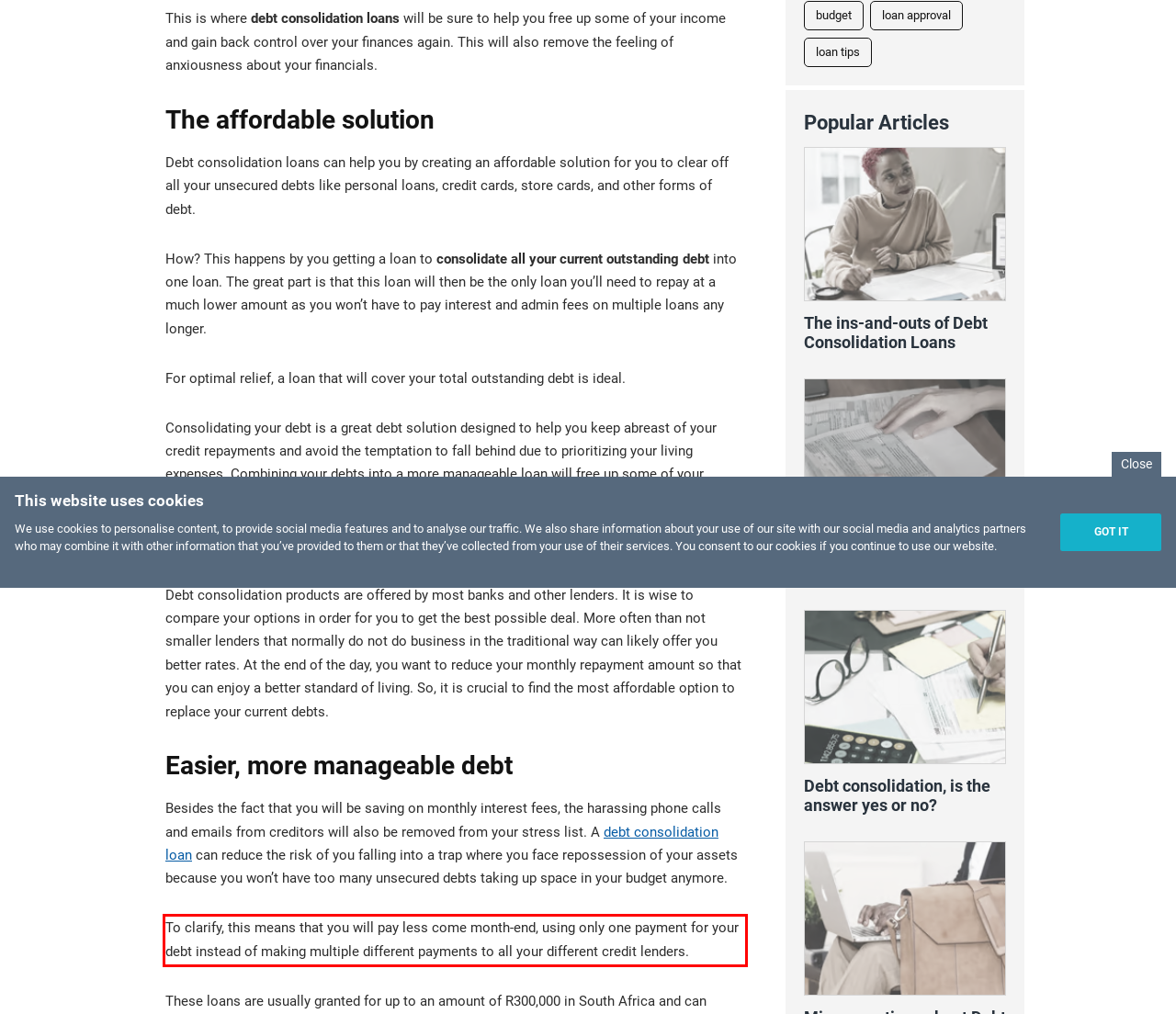Look at the webpage screenshot and recognize the text inside the red bounding box.

To clarify, this means that you will pay less come month-end, using only one payment for your debt instead of making multiple different payments to all your different credit lenders.